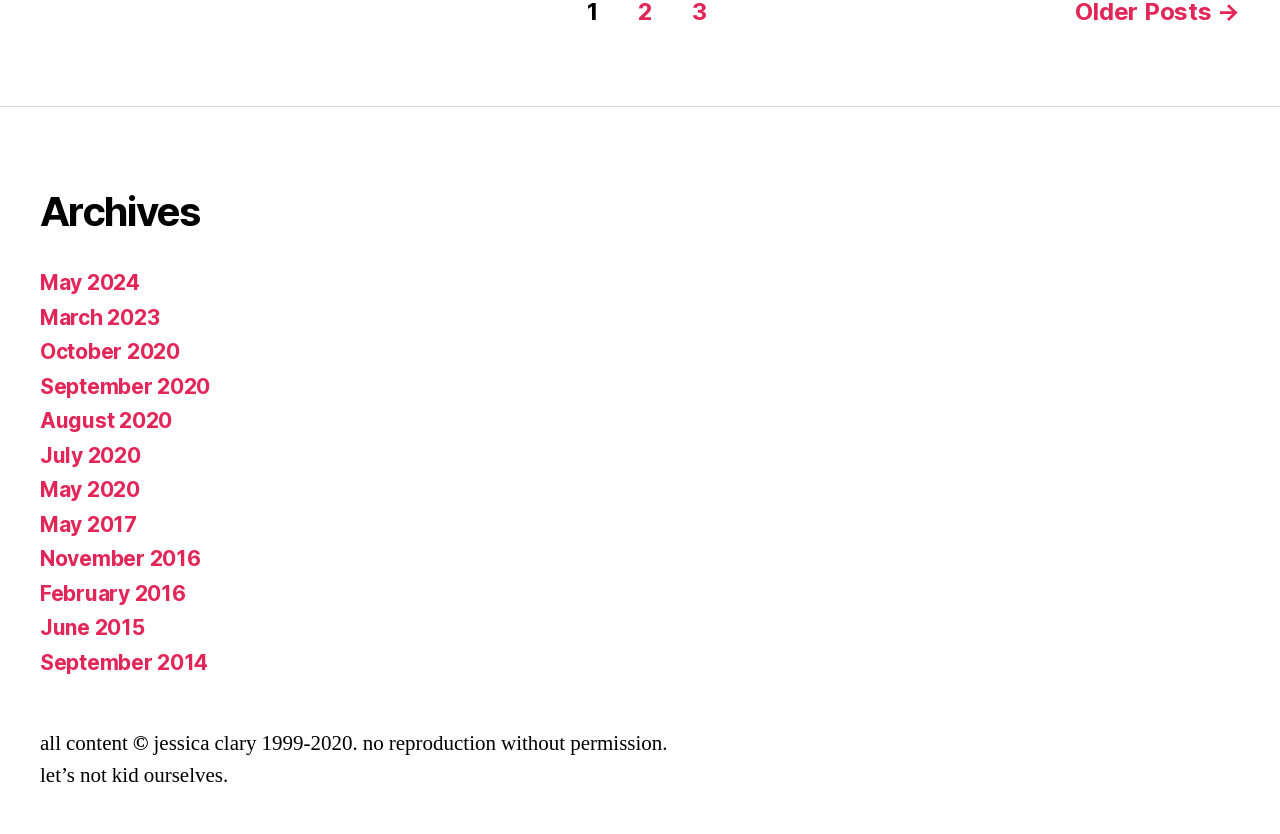With reference to the screenshot, provide a detailed response to the question below:
What is the text above the archive links?

The text above the archive links is 'Archives' which is a heading that categorizes the links below it, indicating that they are archives of past posts organized by month and year.